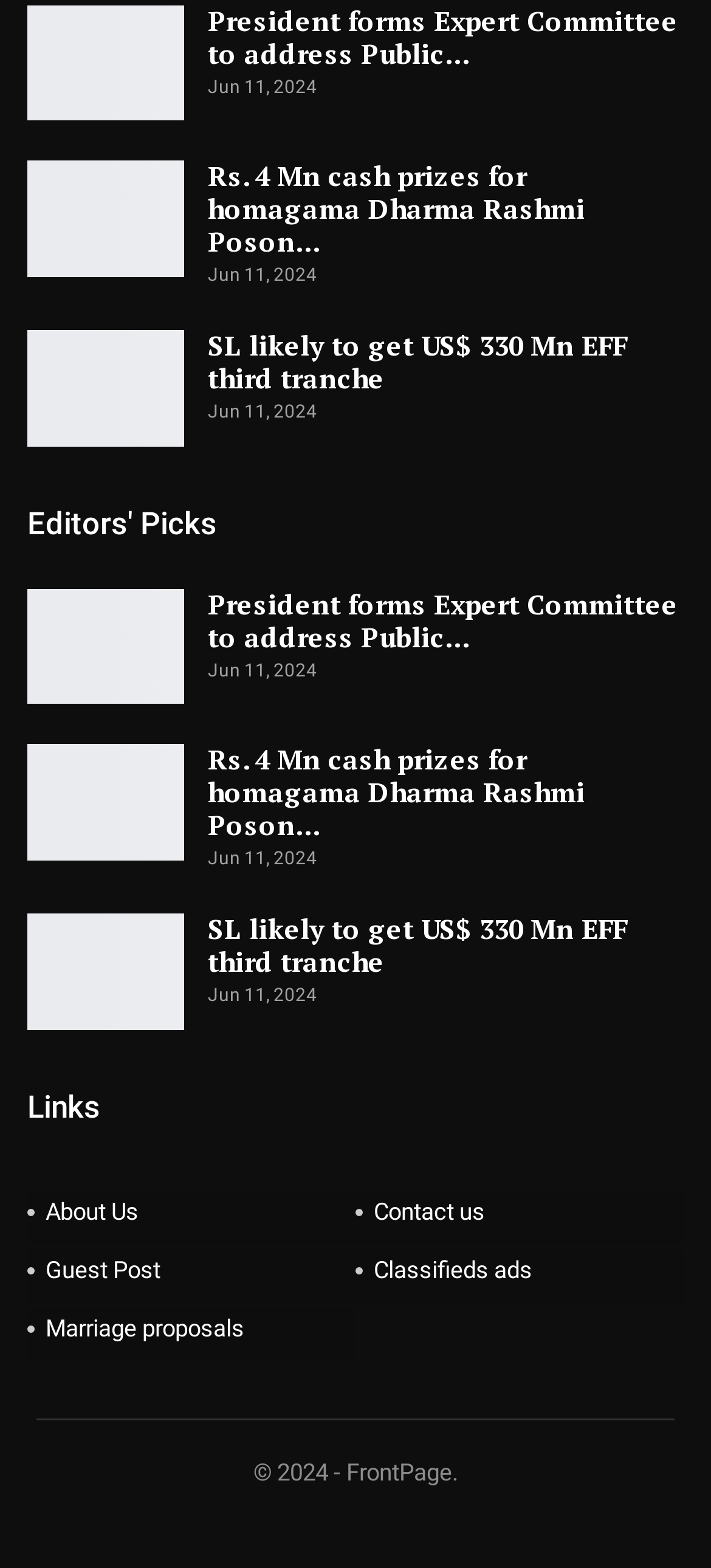Highlight the bounding box coordinates of the element that should be clicked to carry out the following instruction: "Visit the About Us page". The coordinates must be given as four float numbers ranging from 0 to 1, i.e., [left, top, right, bottom].

[0.038, 0.759, 0.5, 0.794]